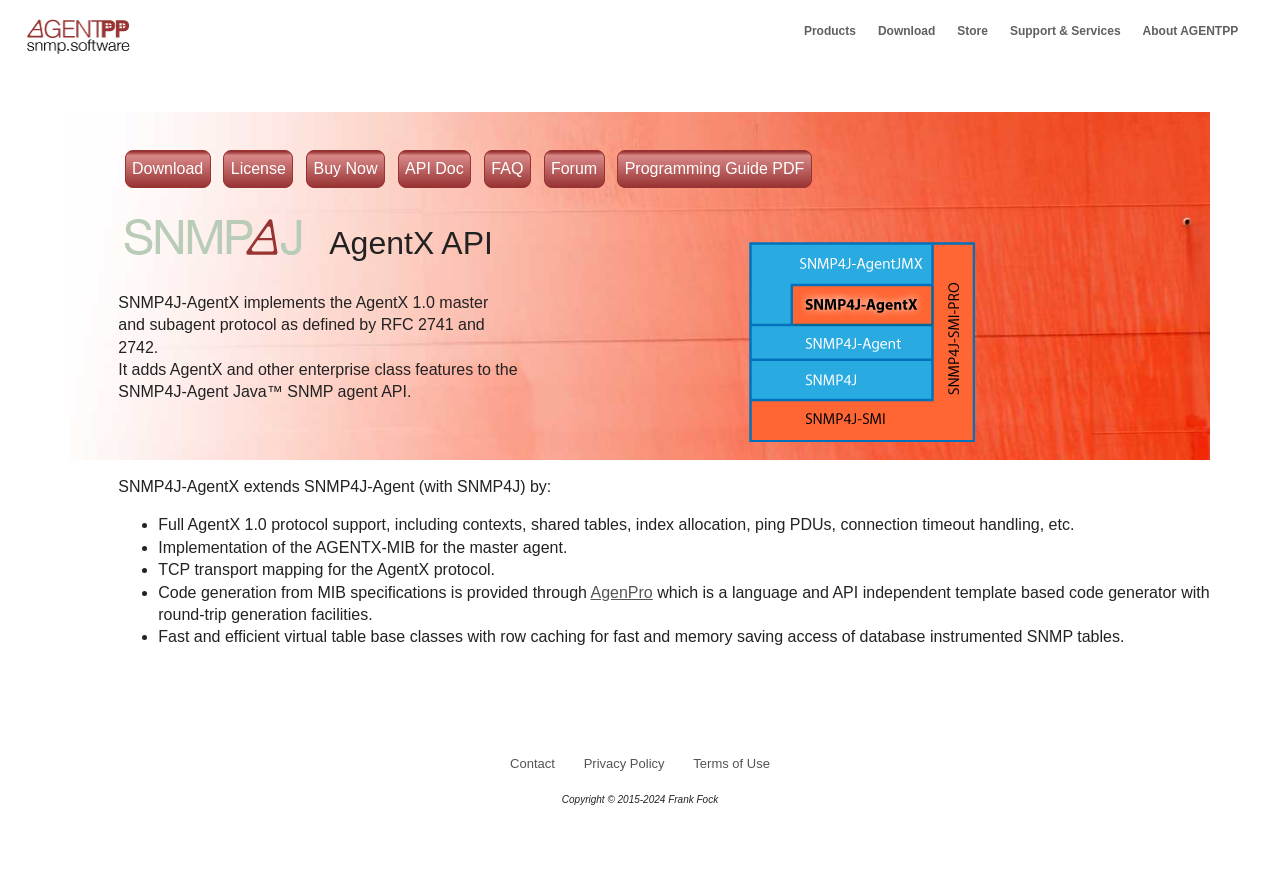Please identify the bounding box coordinates of the element on the webpage that should be clicked to follow this instruction: "Click on the AgenPro link". The bounding box coordinates should be given as four float numbers between 0 and 1, formatted as [left, top, right, bottom].

[0.461, 0.665, 0.51, 0.684]